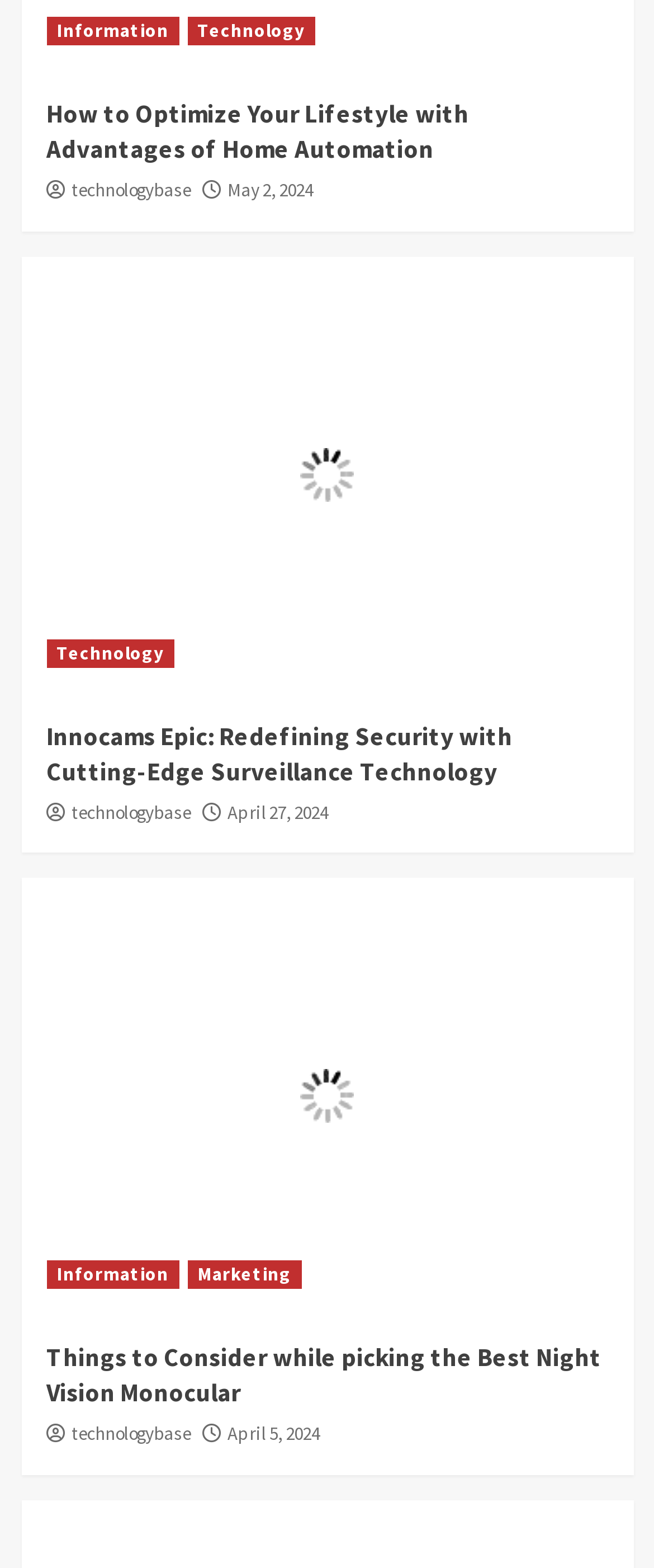What is the website's domain name?
Refer to the image and answer the question using a single word or phrase.

technologybase